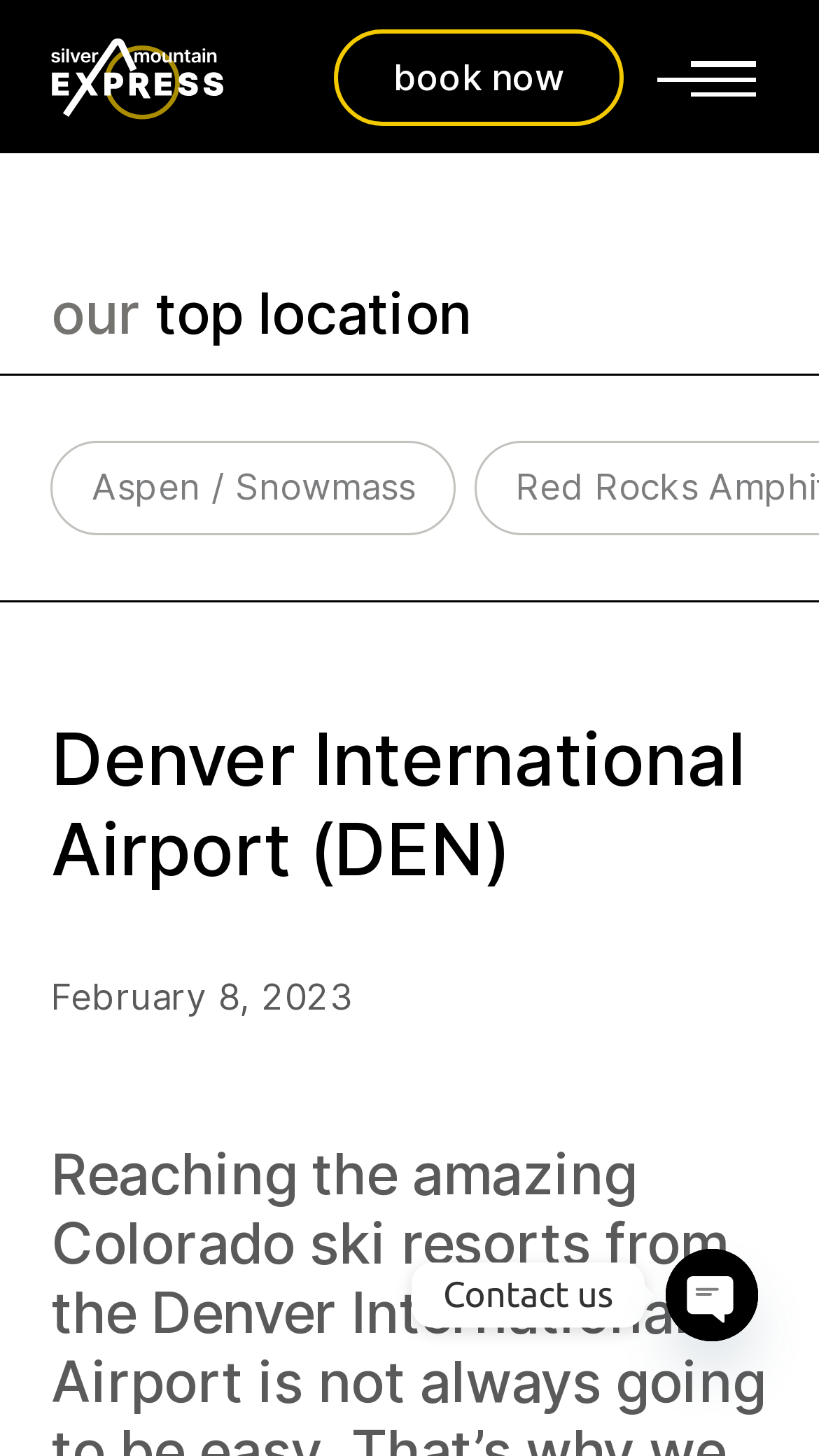Create a detailed summary of the webpage's content and design.

The webpage is about Silver Mountain Express, a private transportation service from Denver Airport to Colorado Ski Resorts. At the top left, there is a link to the company's website, accompanied by a small image of the company's logo. Next to it, on the top right, is a "book now" link. 

On the top right corner, there is a menu toggle button. When clicked, it reveals a header section that contains a heading with the title "Denver International Airport (DEN)" and a subheading with the current date, "February 8, 2023". 

Below the header section, there is a heading that reads "our top location". Underneath it, there is a link to "Aspen / Snowmass", which is one of the top locations served by Silver Mountain Express. 

At the bottom of the page, there are three links: "Phone", "Whatsapp", and "Contact us". Each of these links has a corresponding image next to it. The "Contact us" link is accompanied by an "Open chaty" button with an image.